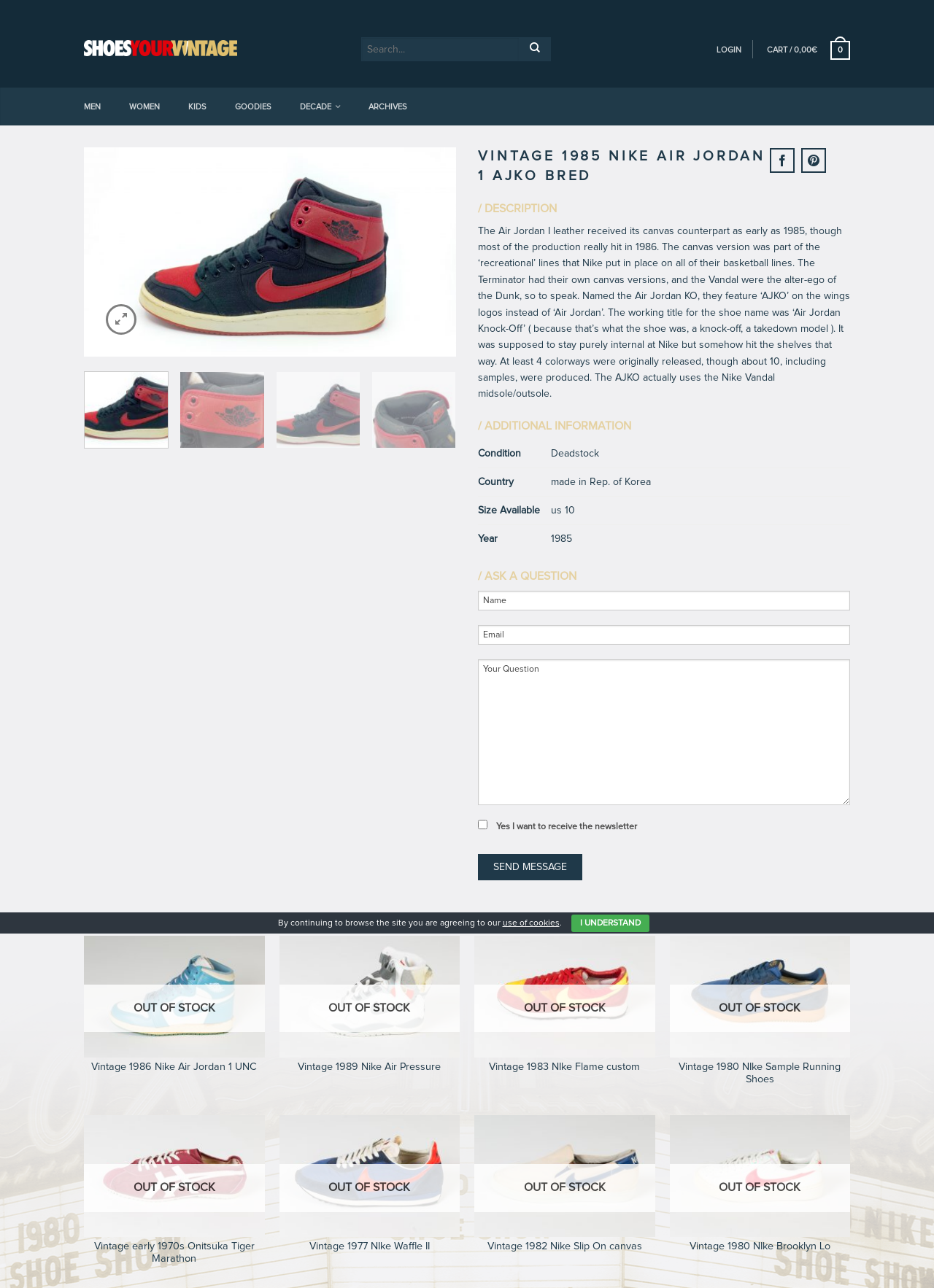Locate the bounding box of the UI element with the following description: "Vintage 1980 NIke Brooklyn Lo".

[0.717, 0.963, 0.91, 0.973]